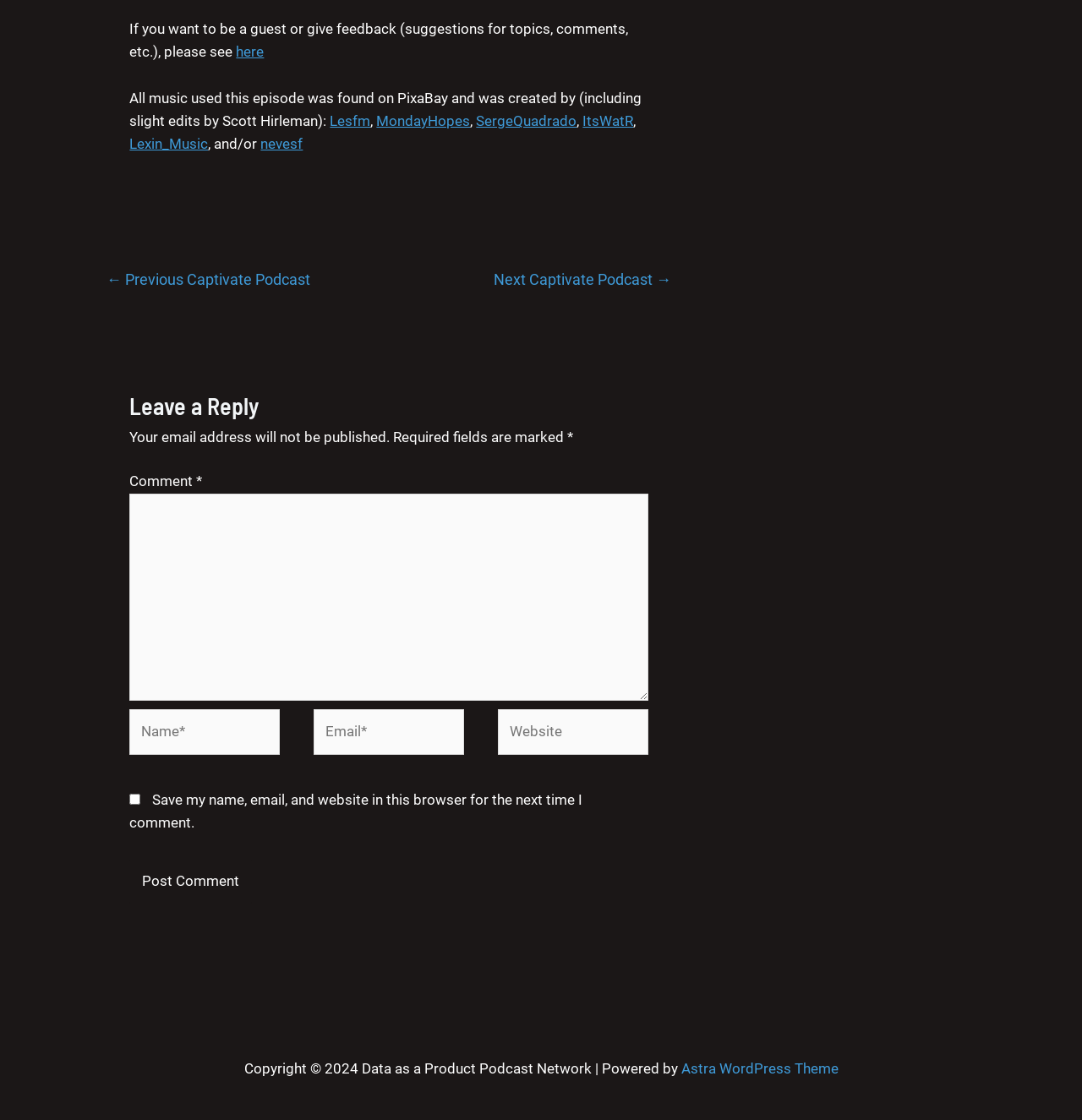Locate the bounding box of the UI element based on this description: "nevesf". Provide four float numbers between 0 and 1 as [left, top, right, bottom].

[0.241, 0.121, 0.28, 0.136]